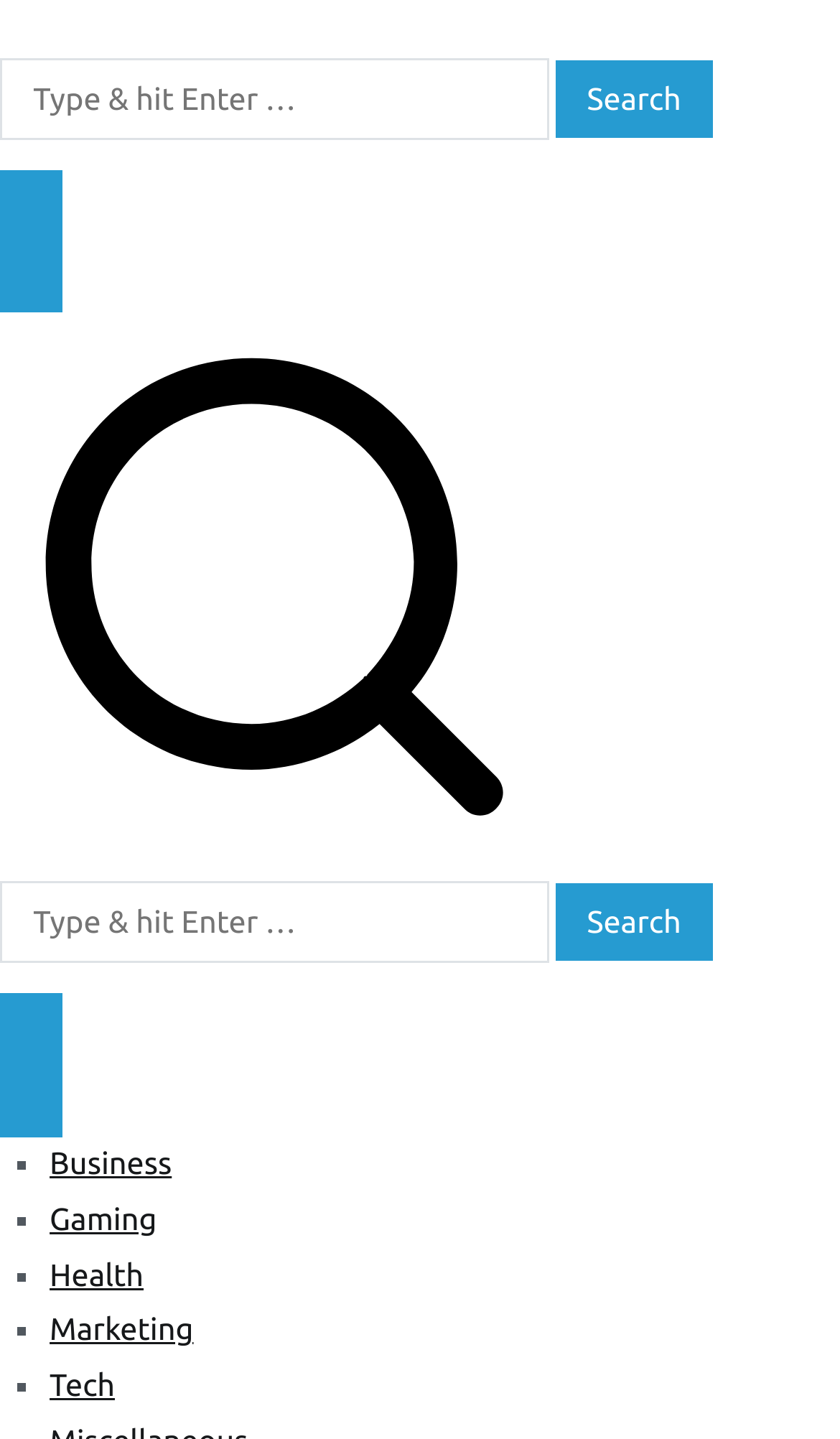Given the webpage screenshot, identify the bounding box of the UI element that matches this description: "parent_node: Search for:".

[0.0, 0.119, 0.074, 0.149]